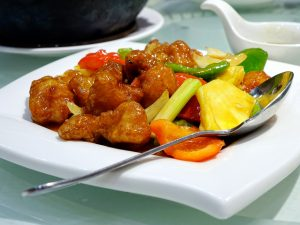Carefully examine the image and provide an in-depth answer to the question: What is the color of the plate?

The caption describes the presentation of the dish as being 'served on a sleek white plate', implying that the plate is white in color.